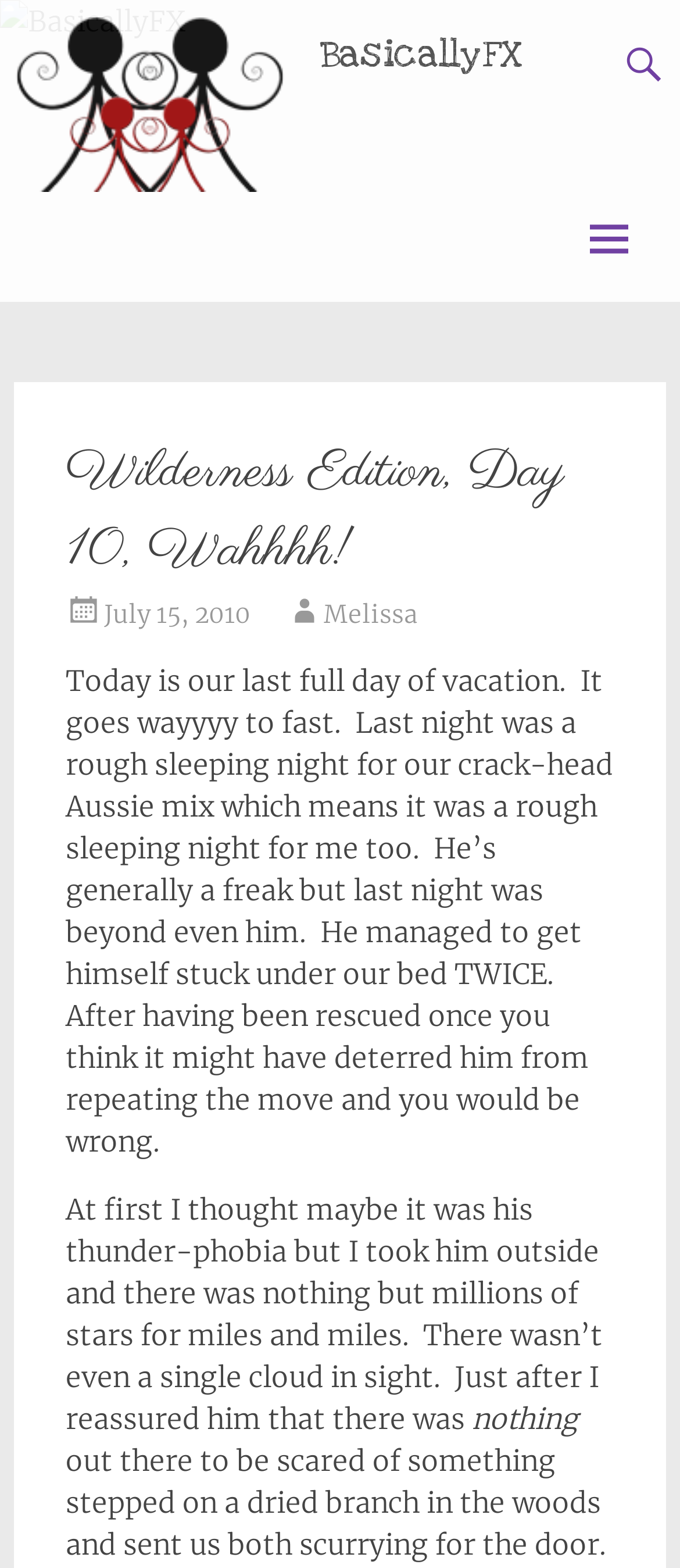Can you extract the headline from the webpage for me?

Wilderness Edition, Day 10, Wahhhh!